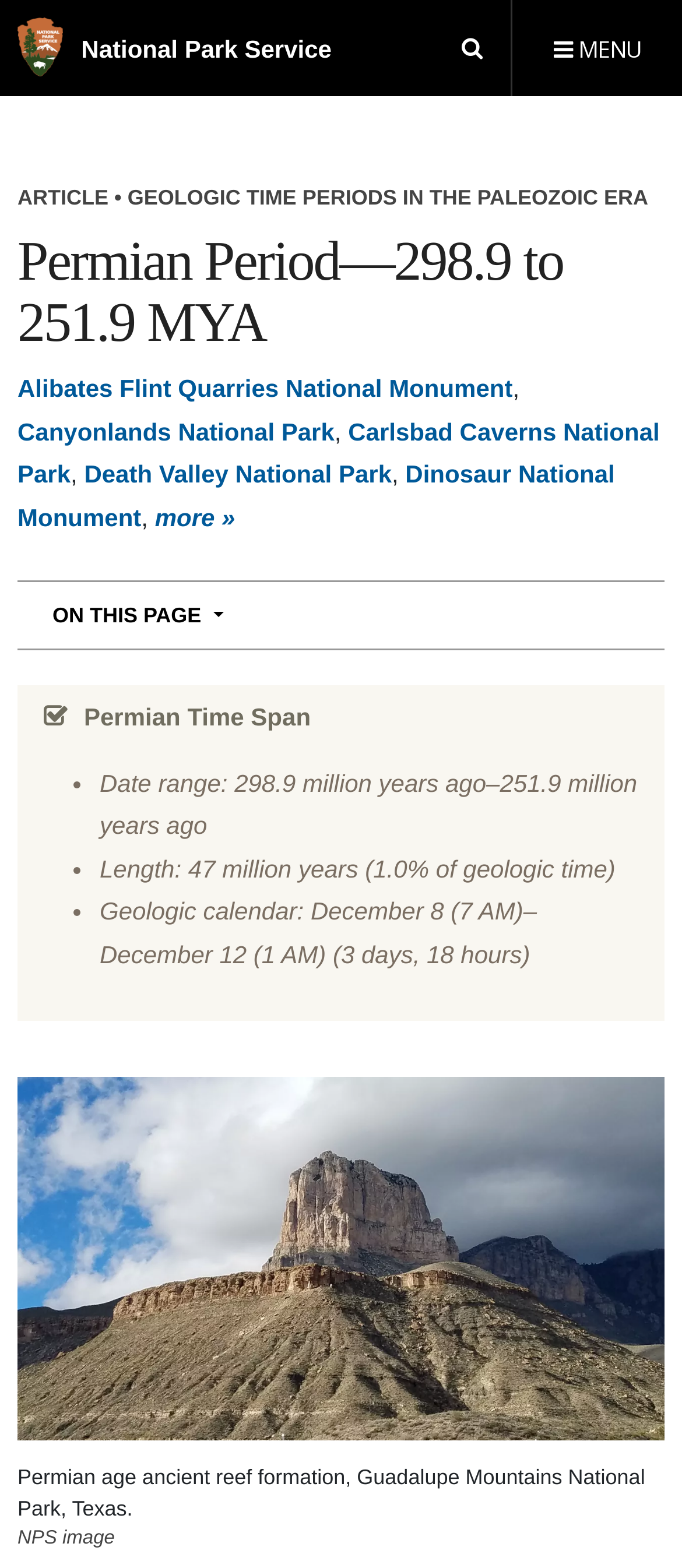Can you find the bounding box coordinates for the element that needs to be clicked to execute this instruction: "Open the menu"? The coordinates should be given as four float numbers between 0 and 1, i.e., [left, top, right, bottom].

[0.749, 0.0, 1.0, 0.061]